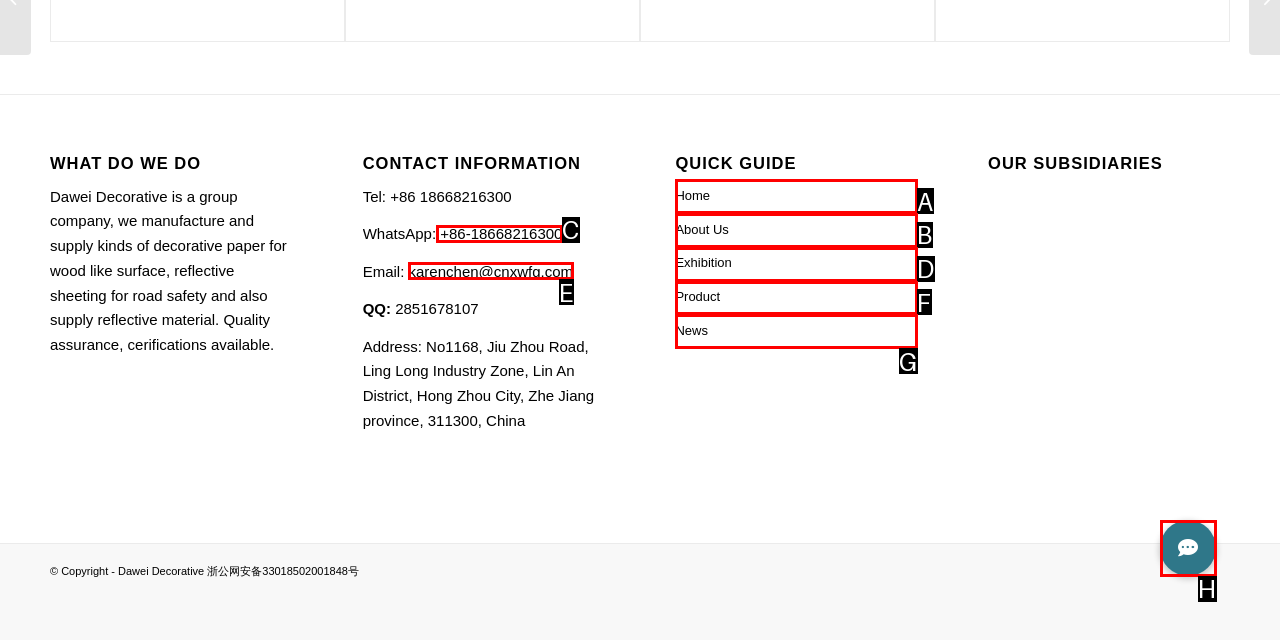Identify the HTML element that best fits the description: Product. Respond with the letter of the corresponding element.

F